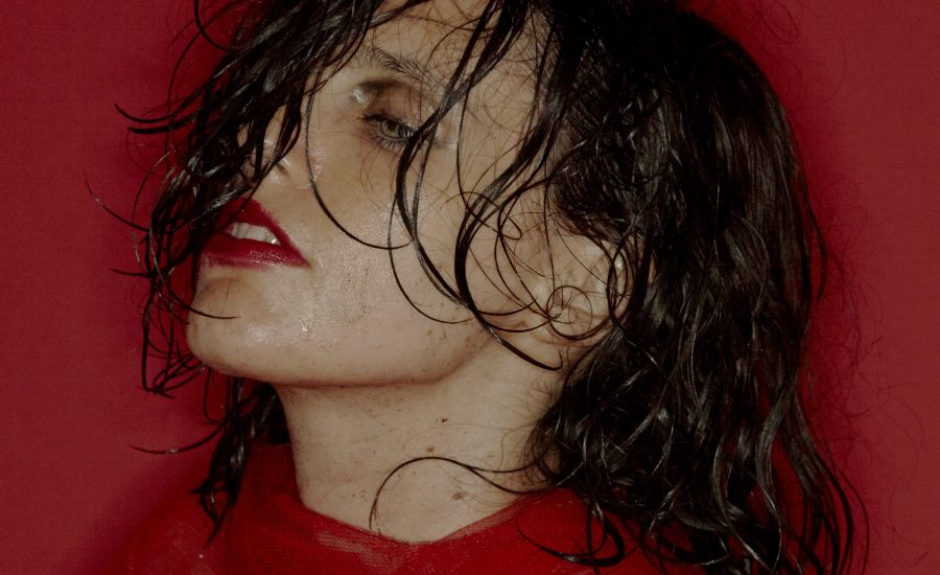Thoroughly describe everything you see in the image.

The image features a striking portrait of a woman with long, dark hair, damp and tousled, against a vivid red backdrop. Her head is tilted slightly, capturing a moment of intense emotion. She wears bold red lipstick, enhancing the dramatic contrast with her fair skin, which is glistening as if illuminated by soft light. The overall atmosphere is one of passion and intensity, reflecting a bold artistic expression. This image visually ties to the live performance context of an event that showcased artists like Anna Calvi, known for her powerful presence on stage, underscoring the themes of innovation and emotional depth in music.